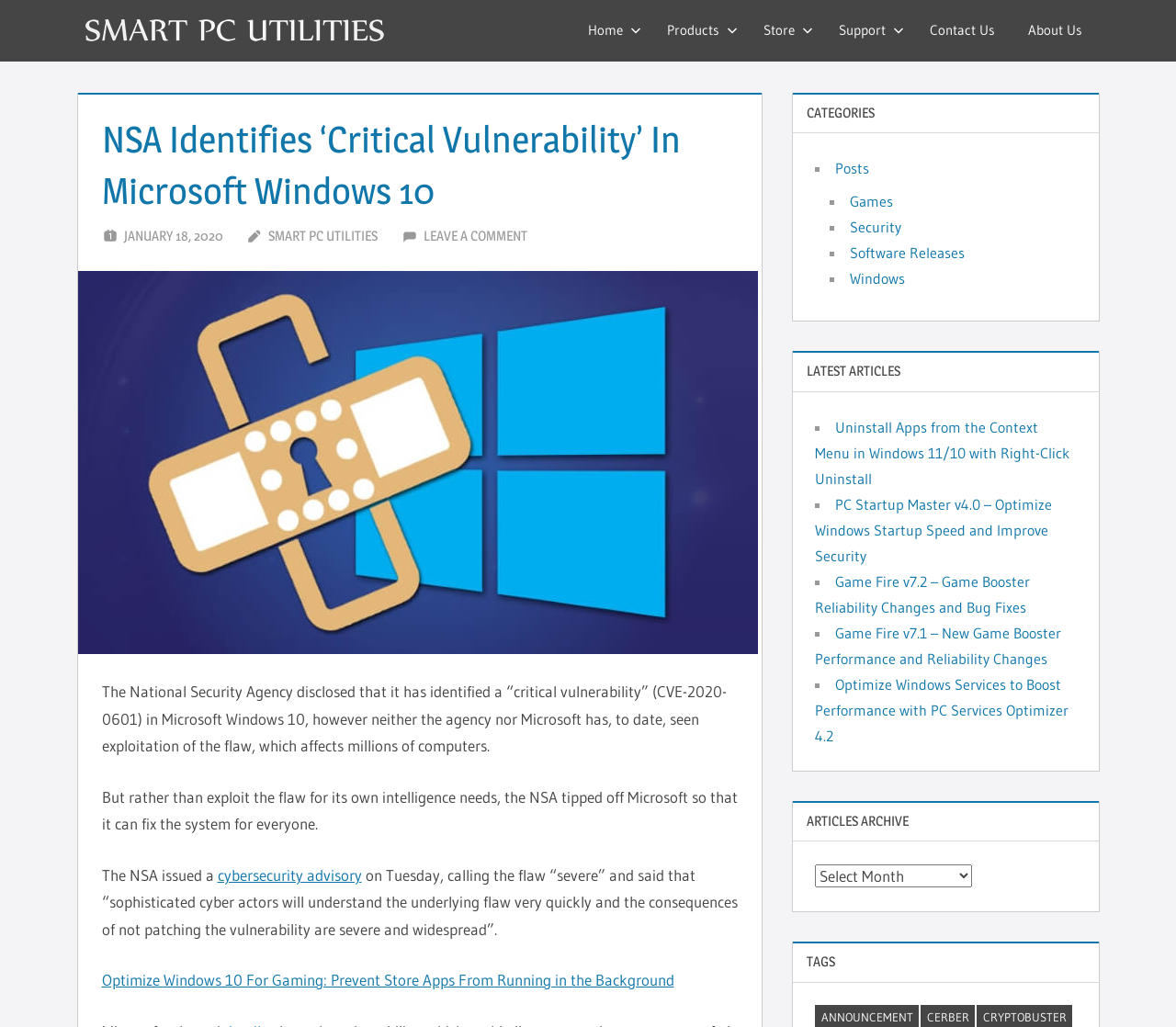Analyze the image and deliver a detailed answer to the question: What is the topic of the article?

I determined the answer by reading the heading 'NSA Identifies ‘Critical Vulnerability’ In Microsoft Windows 10' and the static text 'The National Security Agency disclosed that it has identified a “critical vulnerability” (CVE-2020-0601) in Microsoft Windows 10...'. This suggests that the topic of the article is the NSA reported vulnerability in Windows 10.